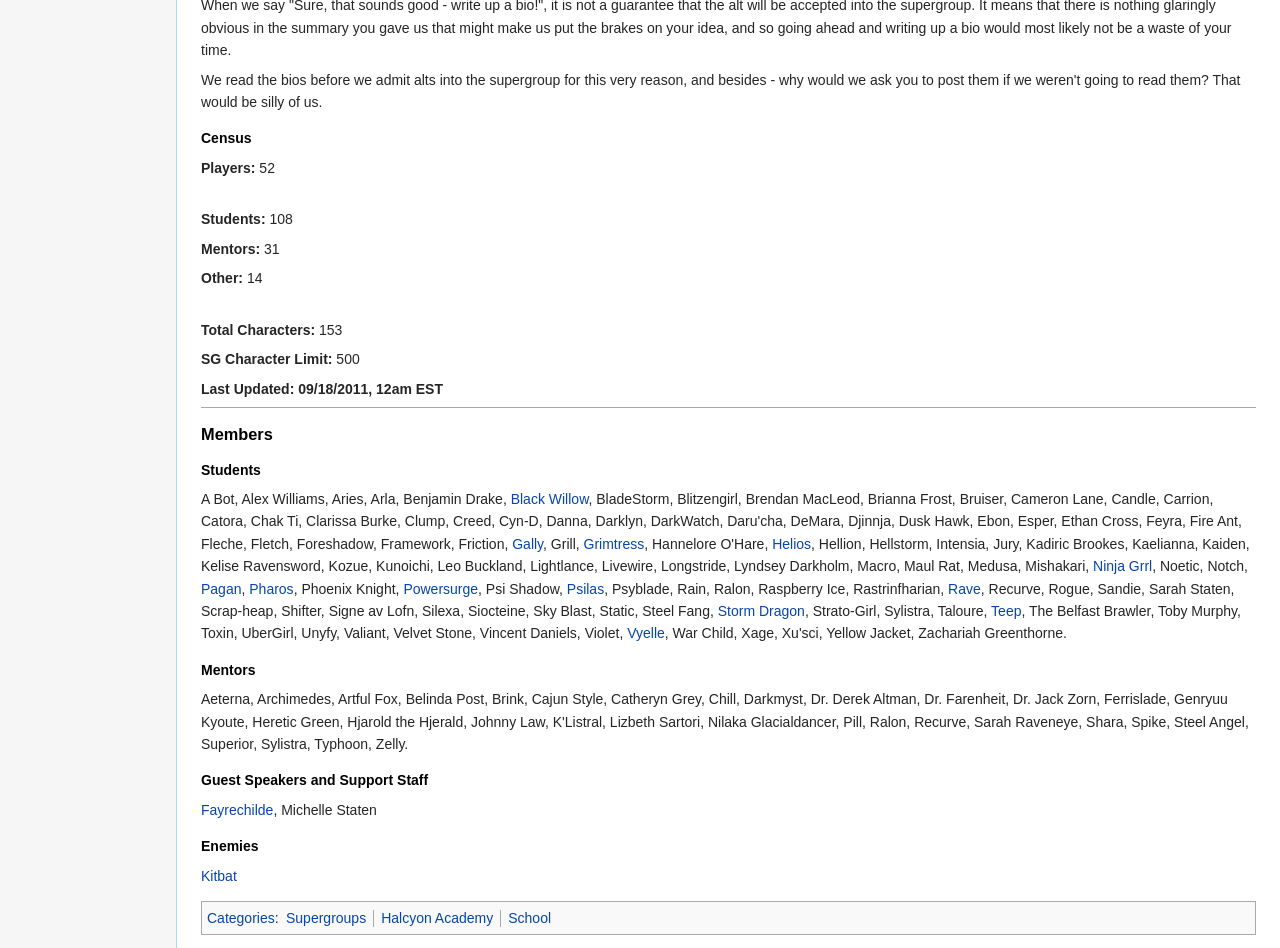What is the total number of characters?
Based on the image, answer the question with a single word or brief phrase.

153